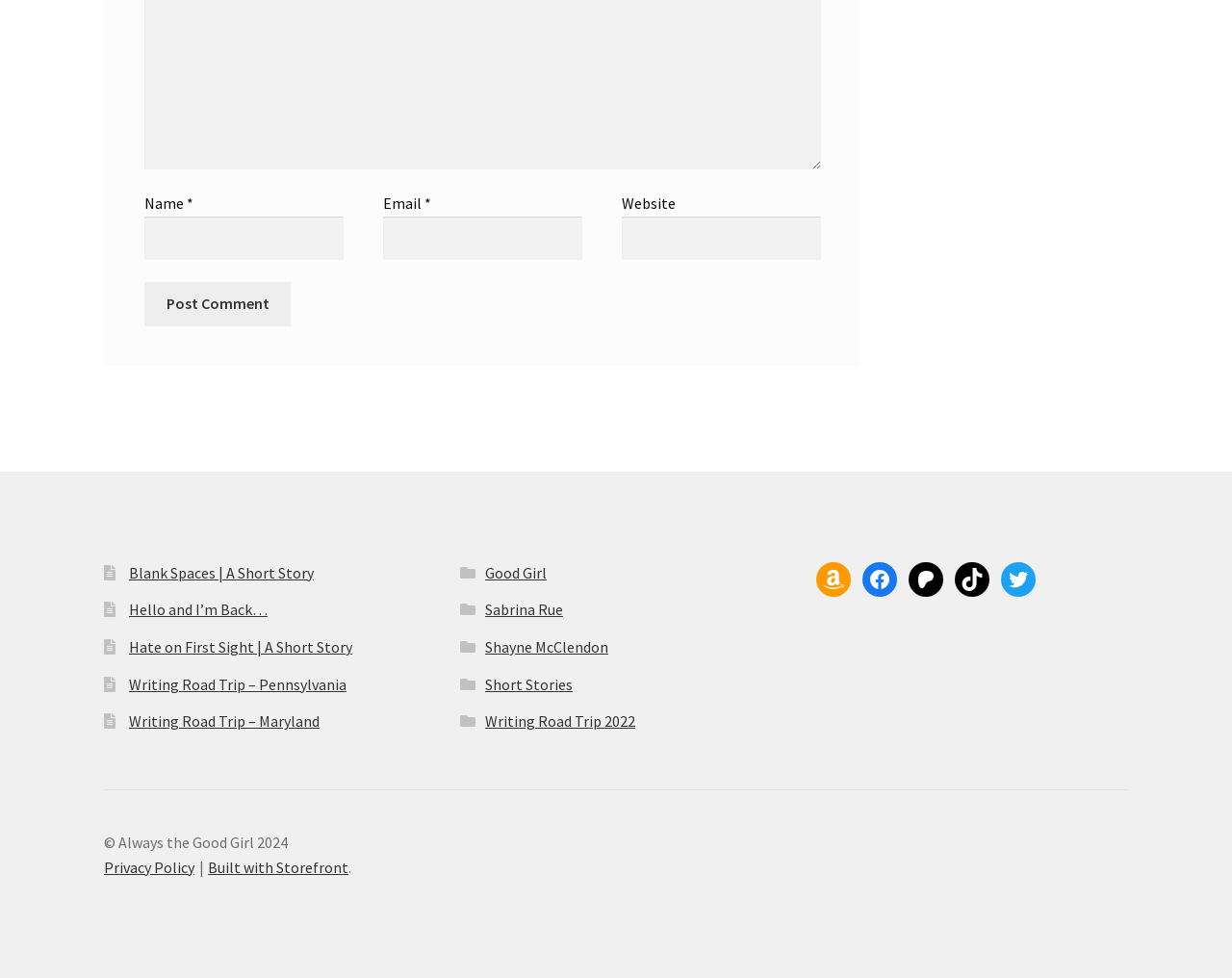Can you find the bounding box coordinates for the element that needs to be clicked to execute this instruction: "Login to your account"? The coordinates should be given as four float numbers between 0 and 1, i.e., [left, top, right, bottom].

None